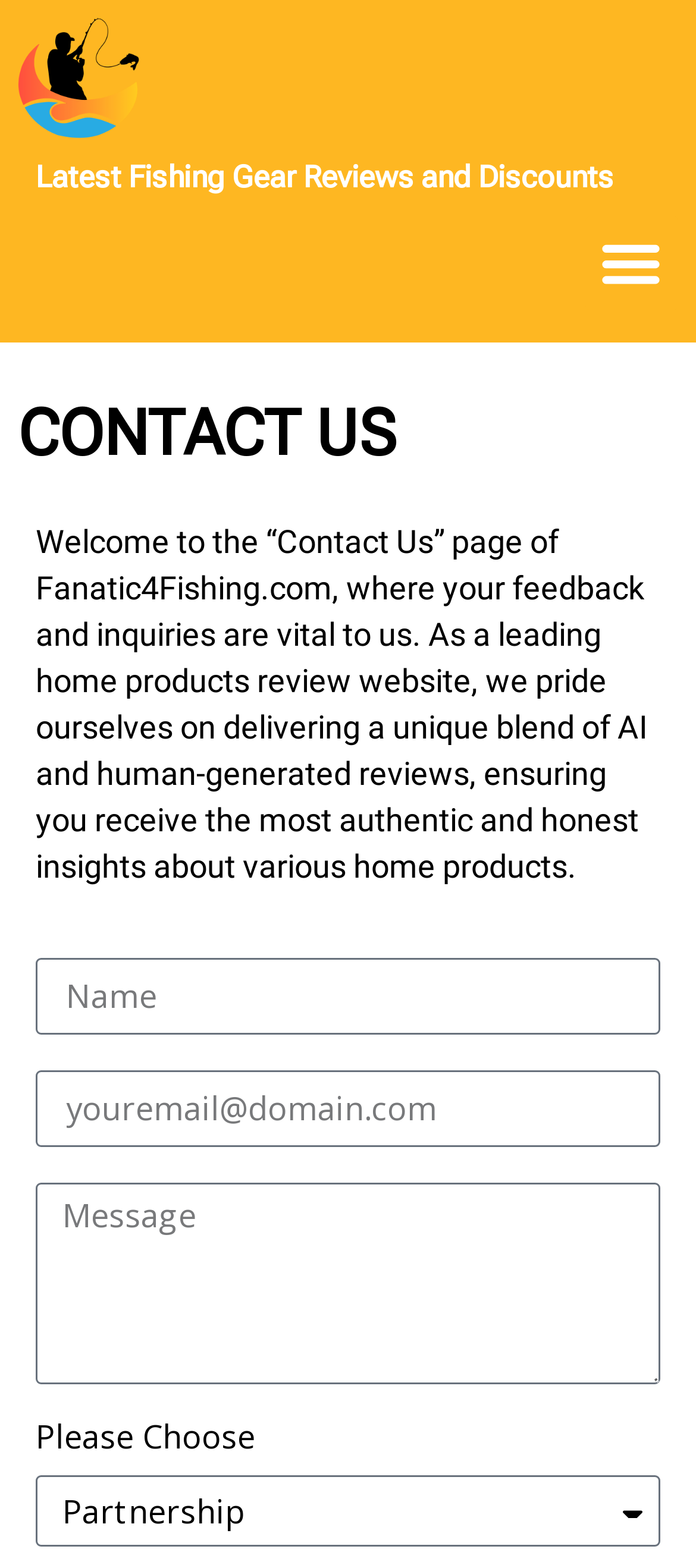Is the menu toggle button expanded?
Refer to the image and provide a concise answer in one word or phrase.

No